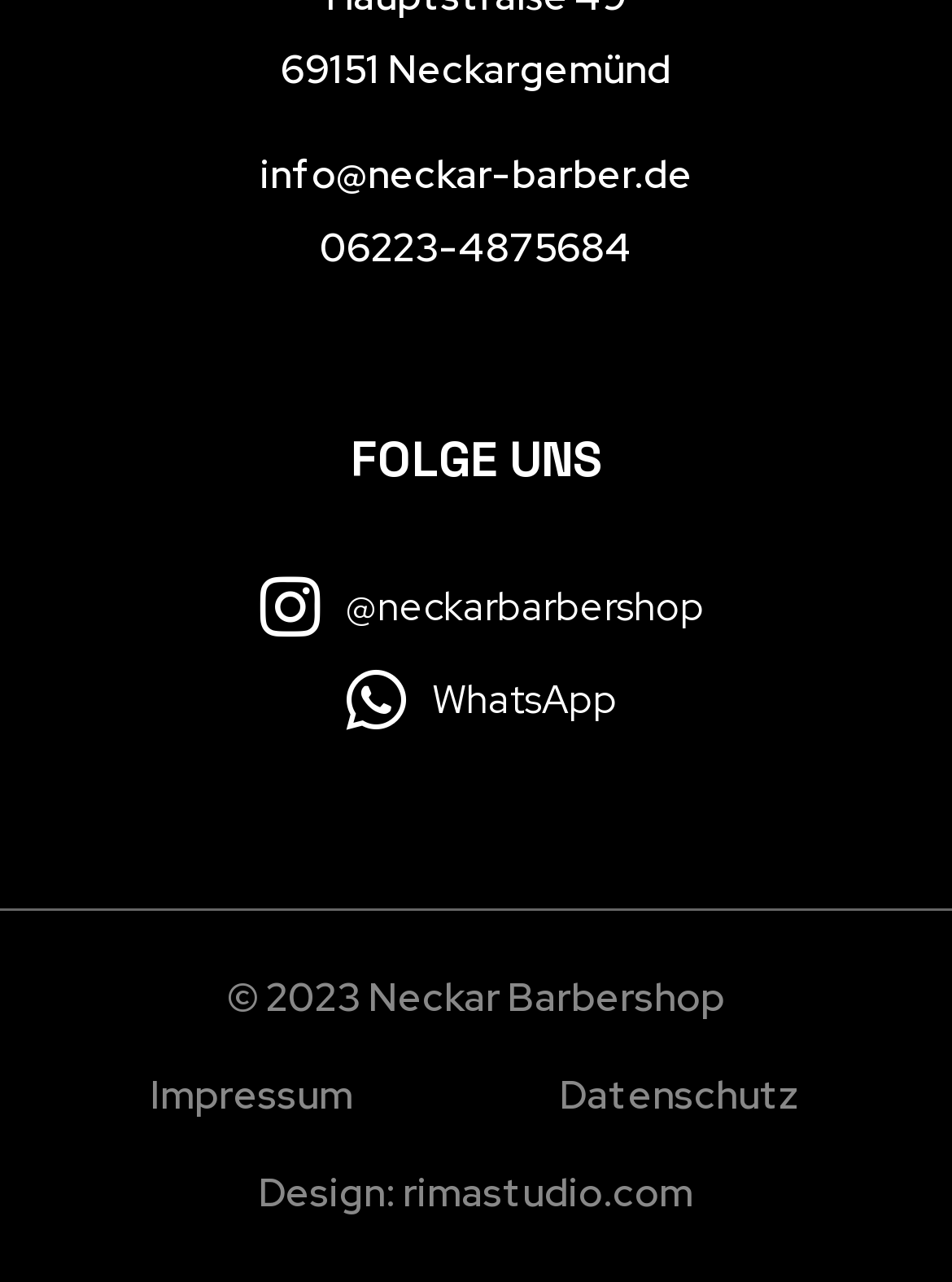Can you show the bounding box coordinates of the region to click on to complete the task described in the instruction: "Call the barbershop"?

[0.336, 0.174, 0.664, 0.214]